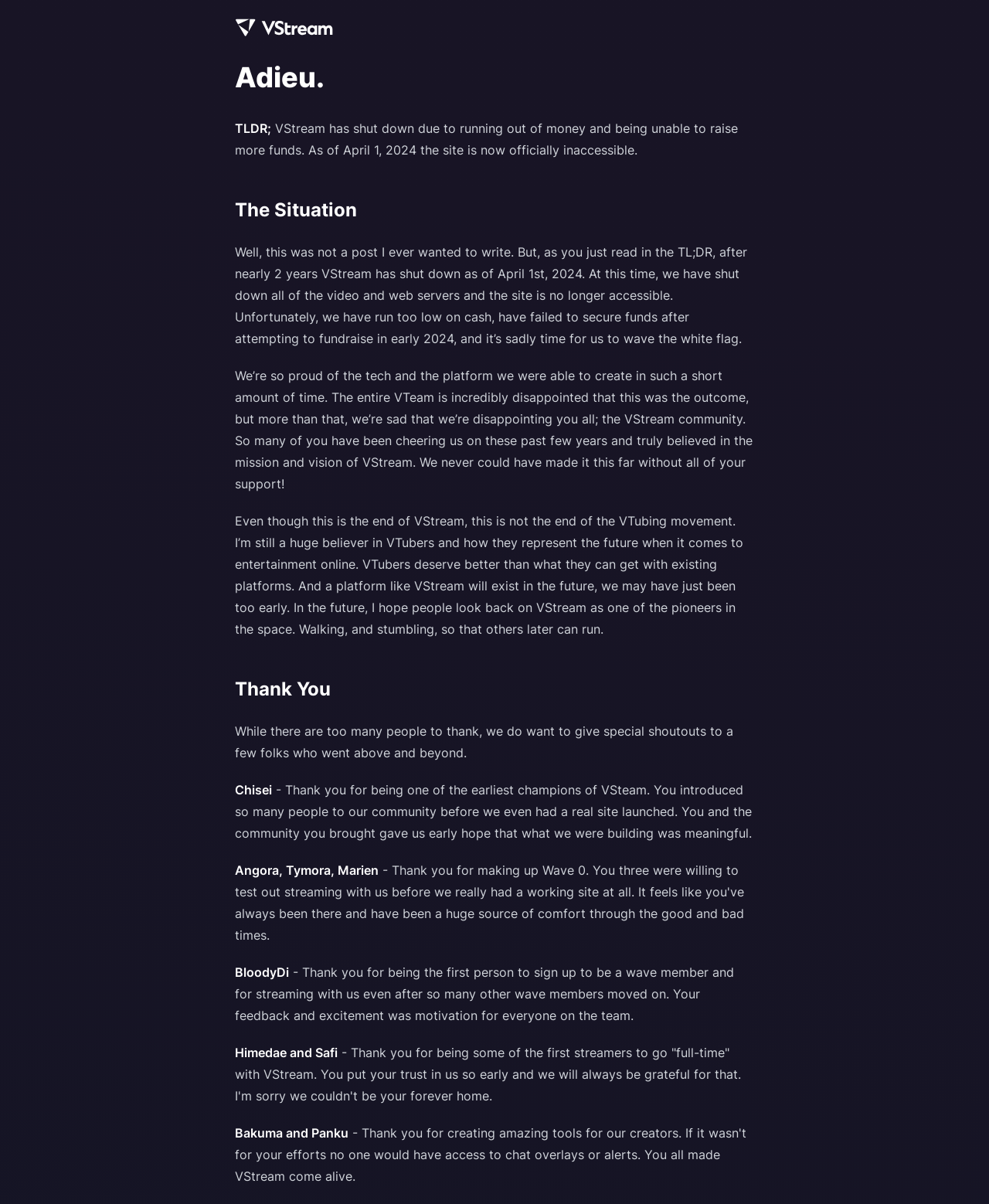What is the reason for VStream's shutdown?
Refer to the image and provide a one-word or short phrase answer.

Running out of money